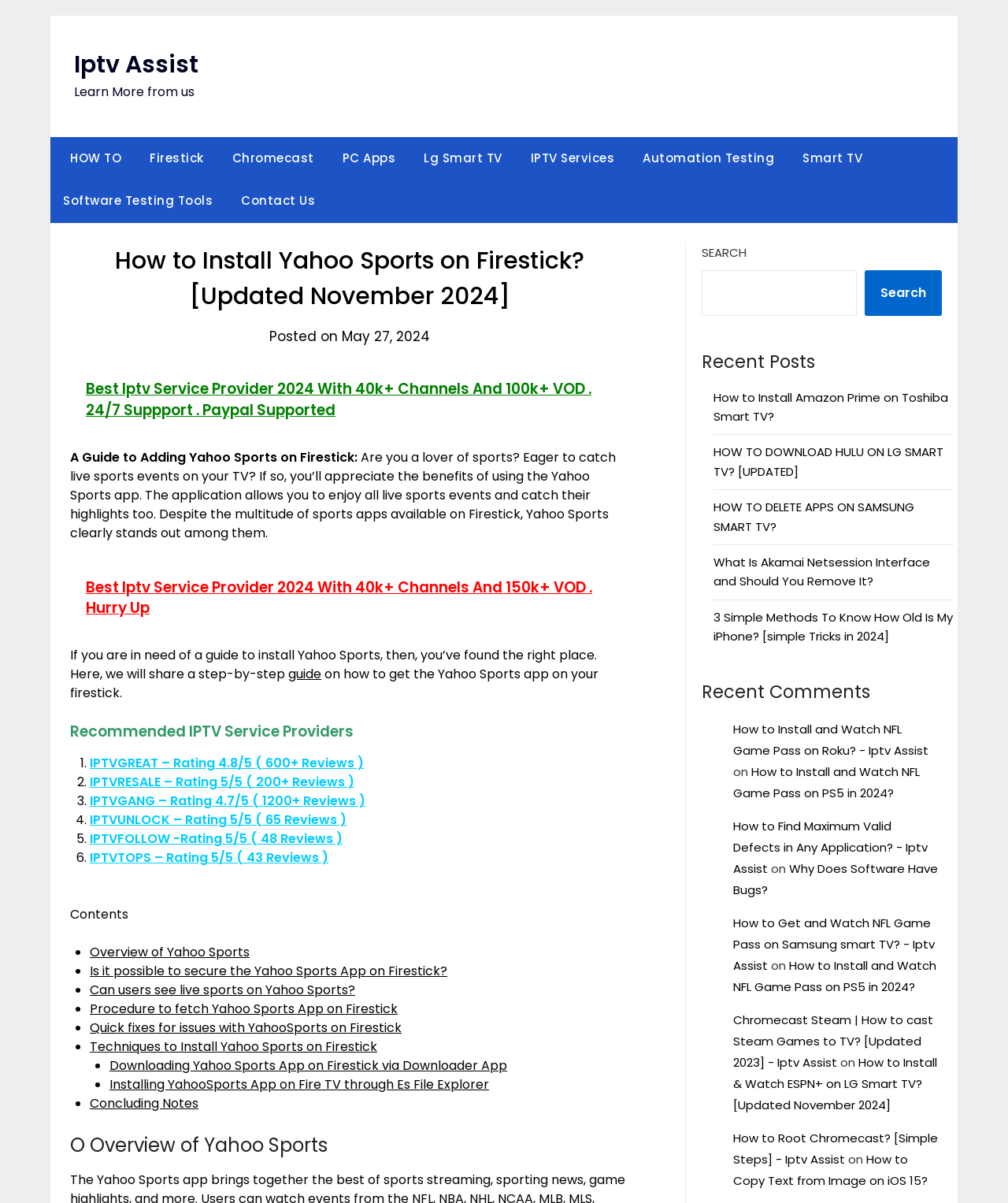Indicate the bounding box coordinates of the element that needs to be clicked to satisfy the following instruction: "Read 'How to Install Amazon Prime on Toshiba Smart TV?'". The coordinates should be four float numbers between 0 and 1, i.e., [left, top, right, bottom].

[0.708, 0.323, 0.941, 0.353]